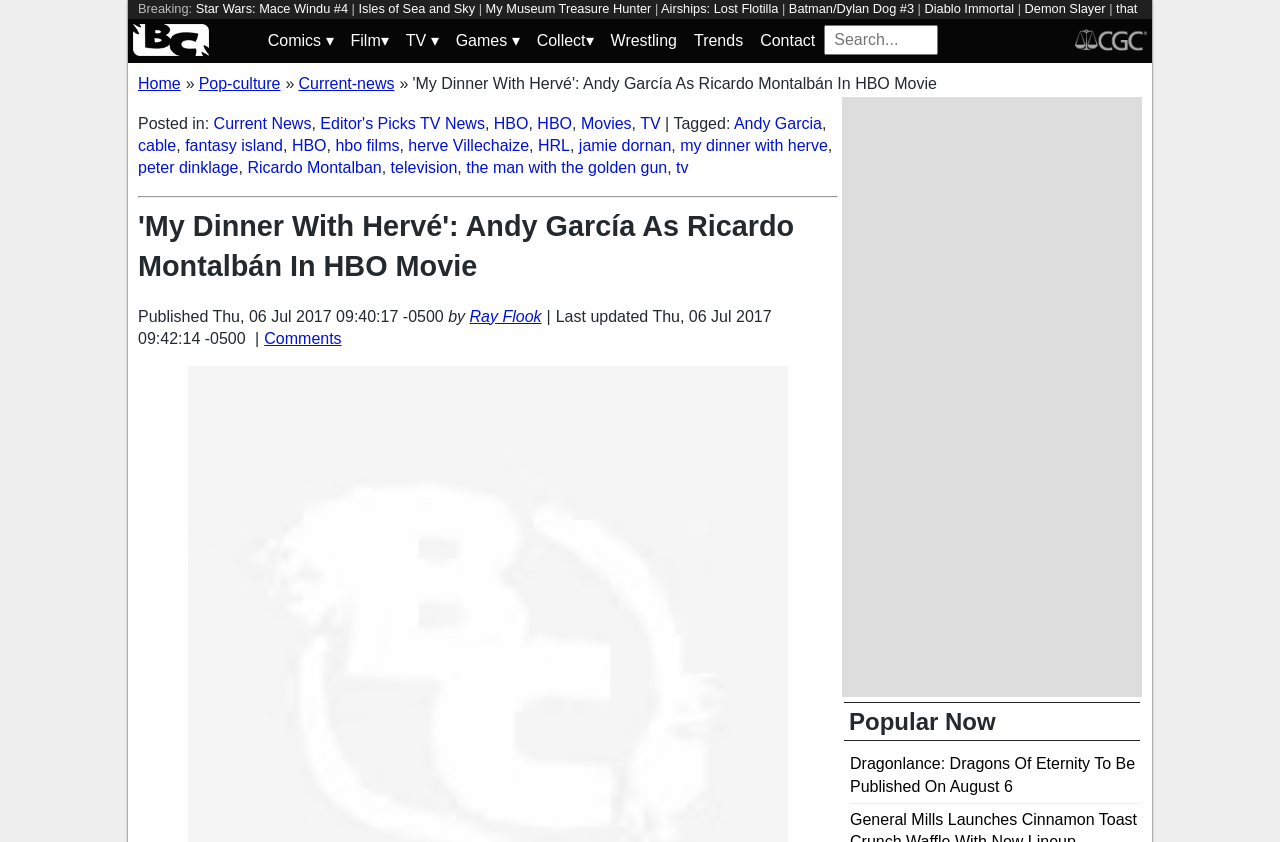Answer succinctly with a single word or phrase:
What is the category of the news article?

Current News